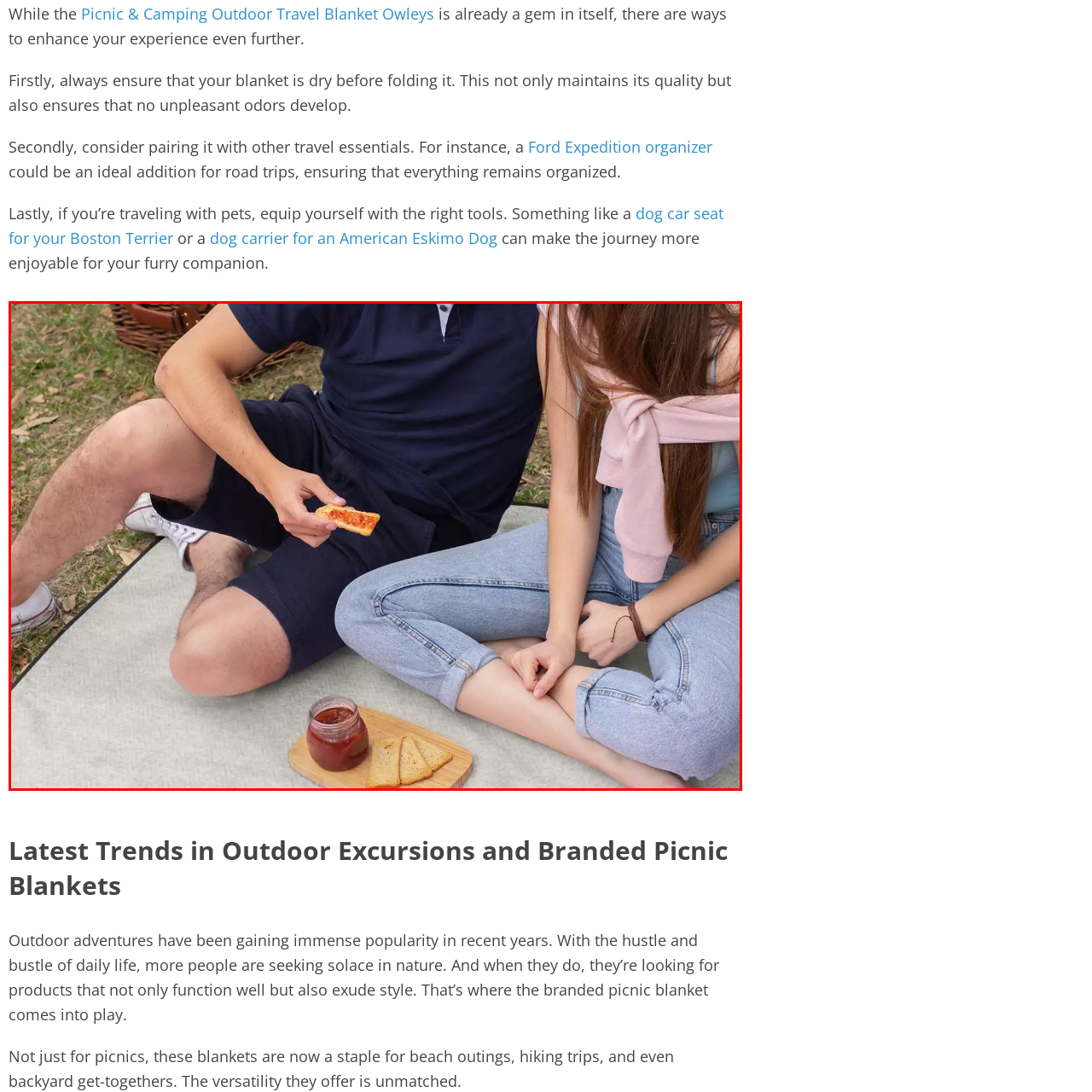Analyze the image highlighted by the red bounding box and give a one-word or phrase answer to the query: What is on top of the bread slice offered by the man?

a delightful spread